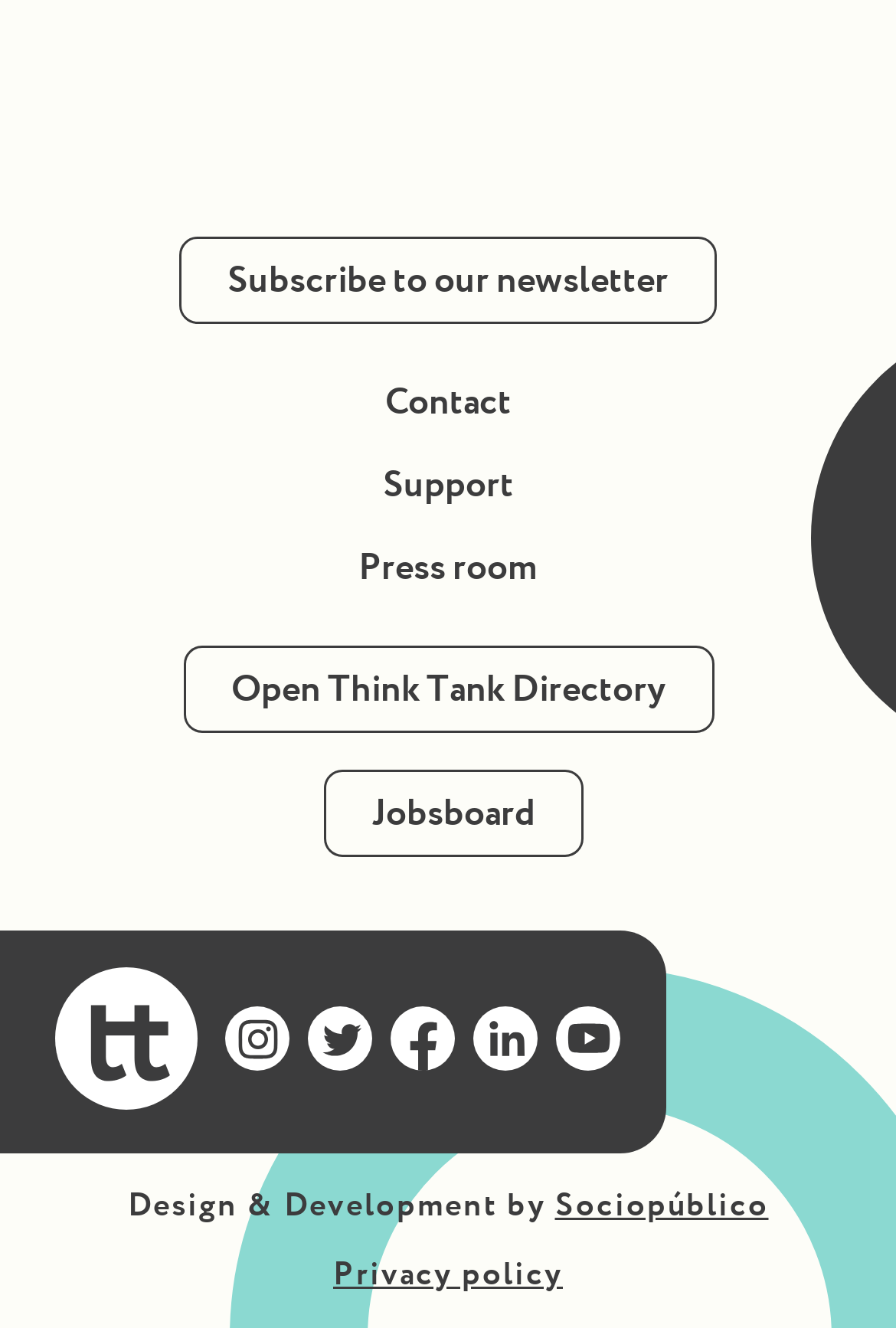Identify the coordinates of the bounding box for the element described below: "Open Think Tank Directory". Return the coordinates as four float numbers between 0 and 1: [left, top, right, bottom].

[0.204, 0.486, 0.796, 0.552]